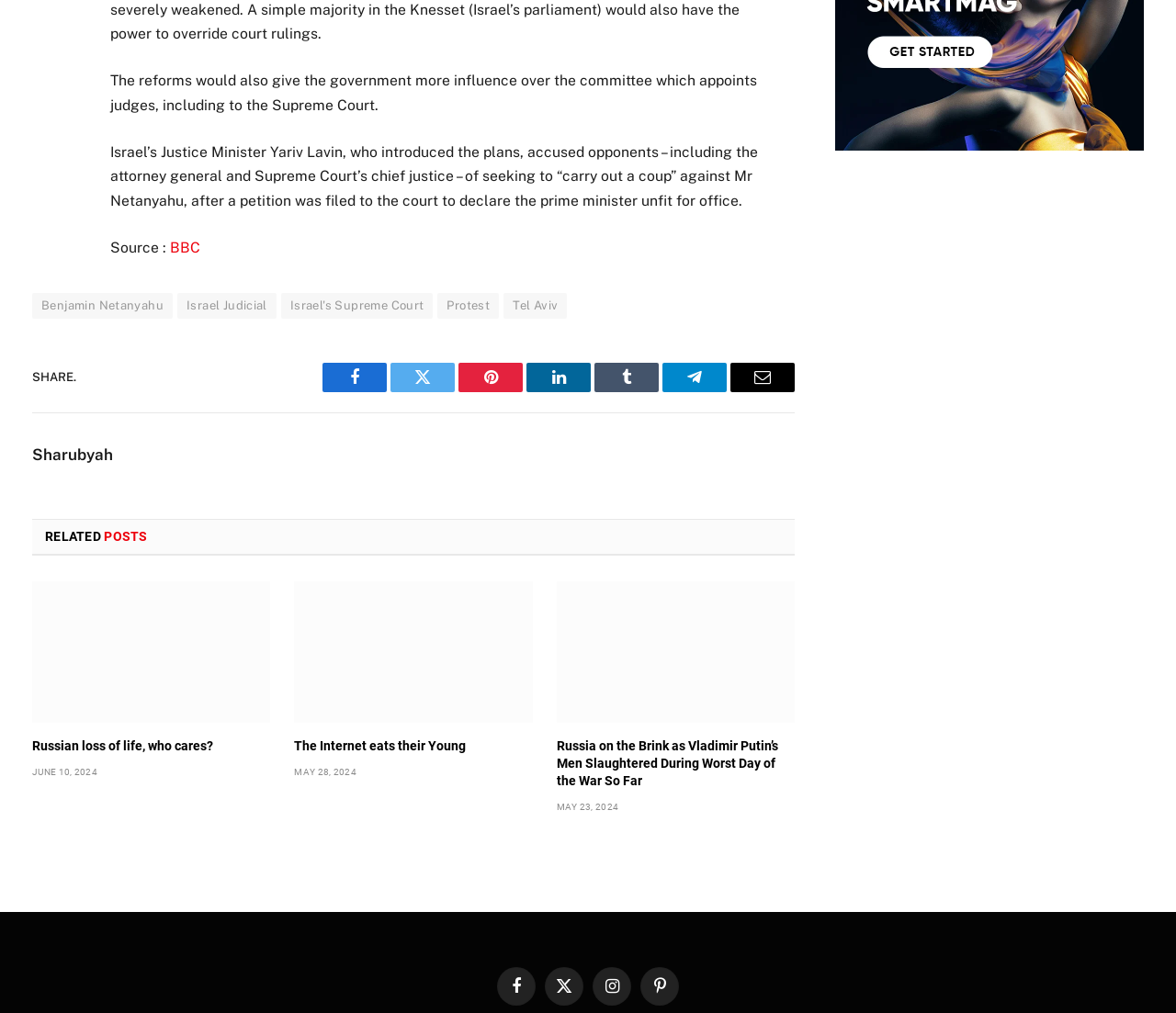Can you share this article?
Please give a detailed and elaborate answer to the question.

The webpage provides several options to share the article, including links to Facebook, Twitter, Pinterest, and other social media platforms, as well as an Email option, which suggests that the article can be shared.